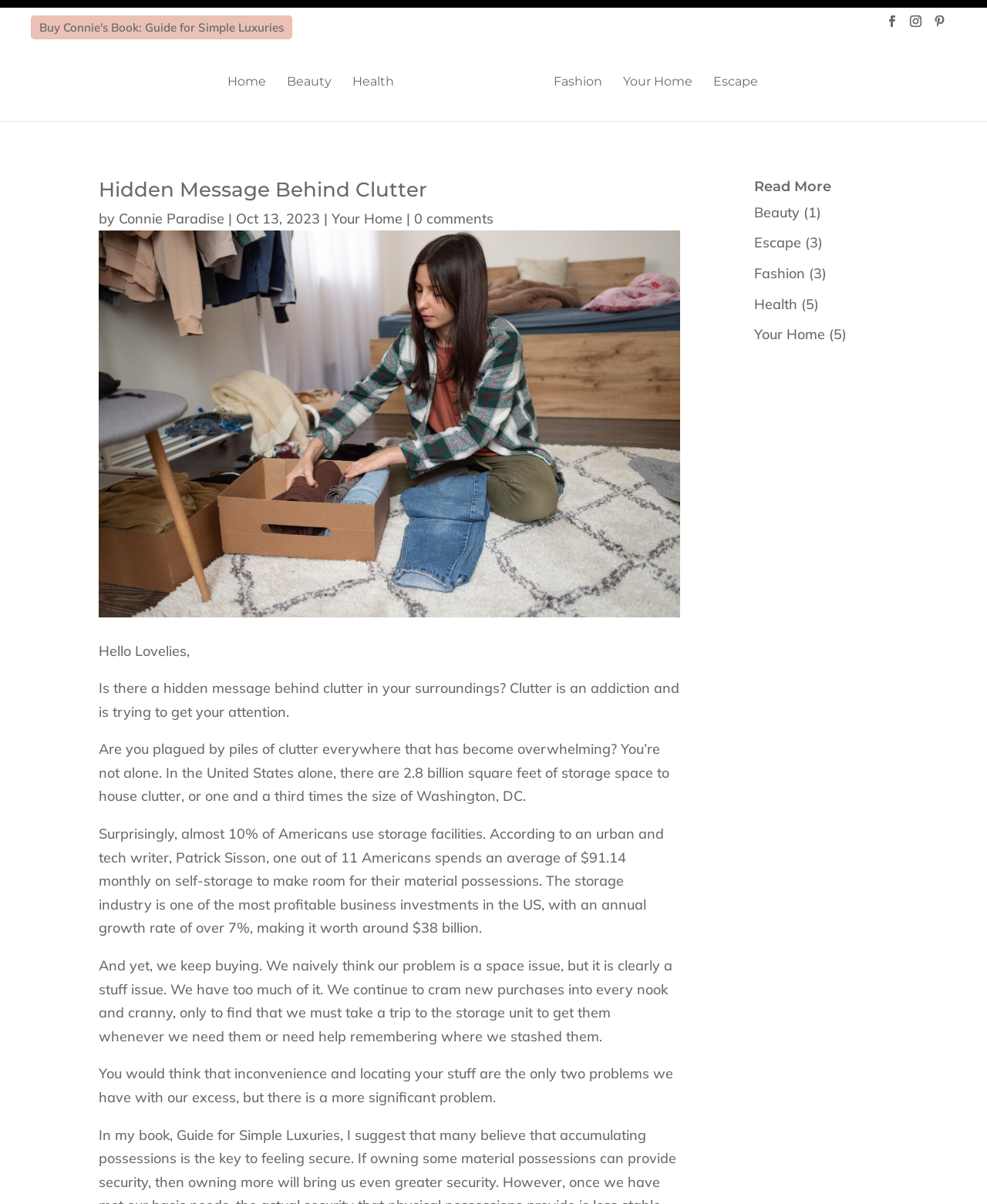Please identify the bounding box coordinates for the region that you need to click to follow this instruction: "Explore 'Beauty' category".

[0.291, 0.063, 0.336, 0.097]